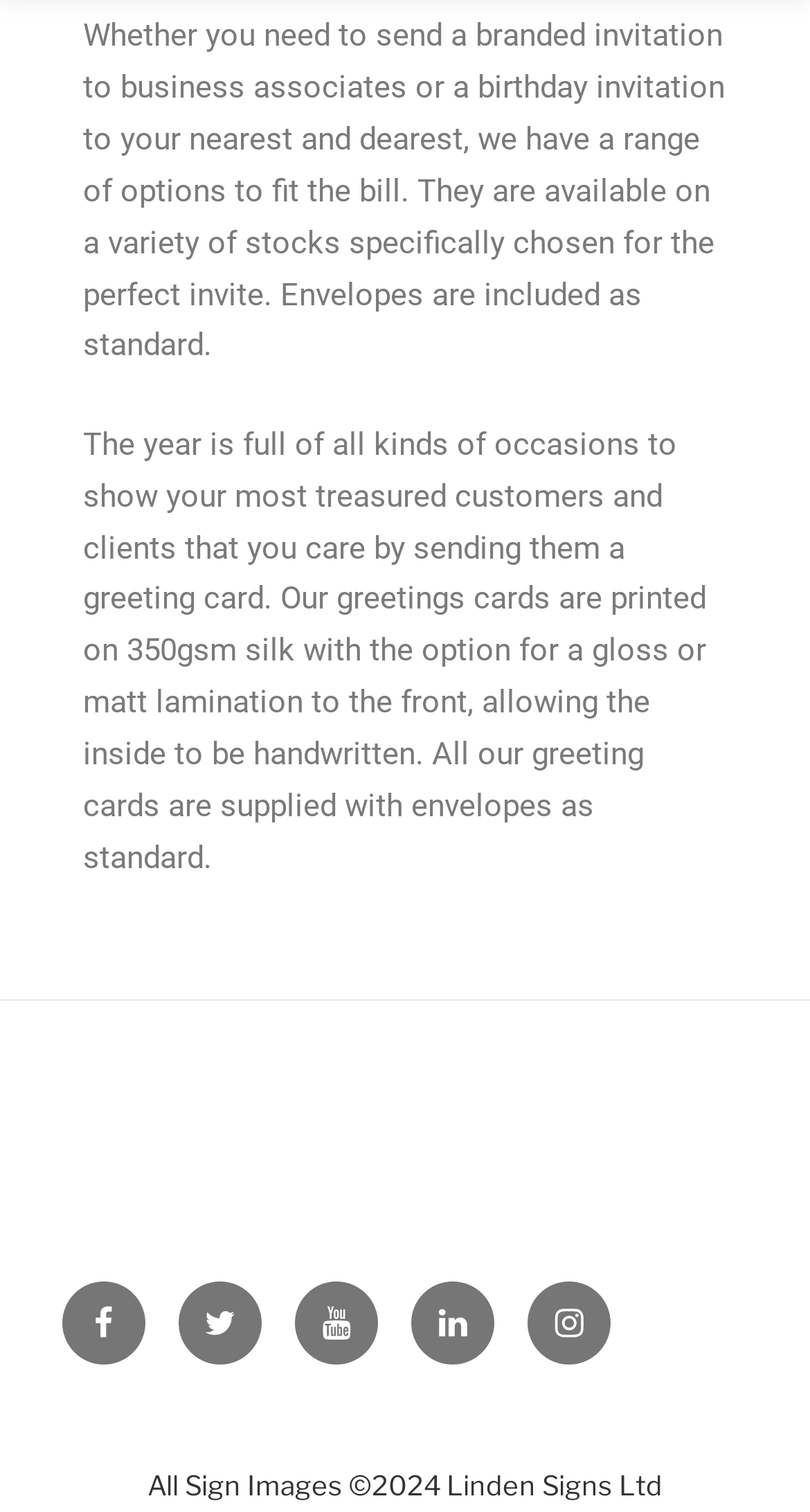Give a one-word or one-phrase response to the question:
How many social media links are in the footer?

5